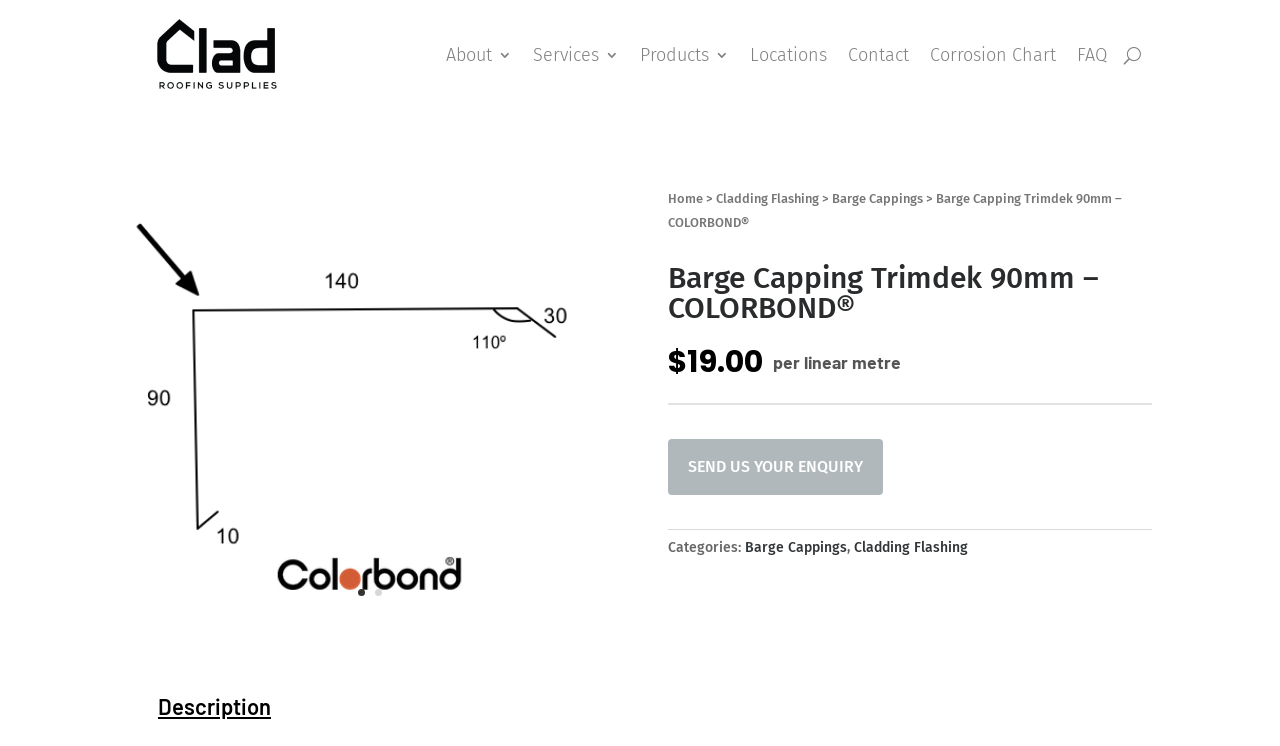Examine the screenshot and answer the question in as much detail as possible: What is the price of Barge Capping Trimdek 90mm?

The price of Barge Capping Trimdek 90mm can be found in the product description section, where it is listed as '$19.00'.